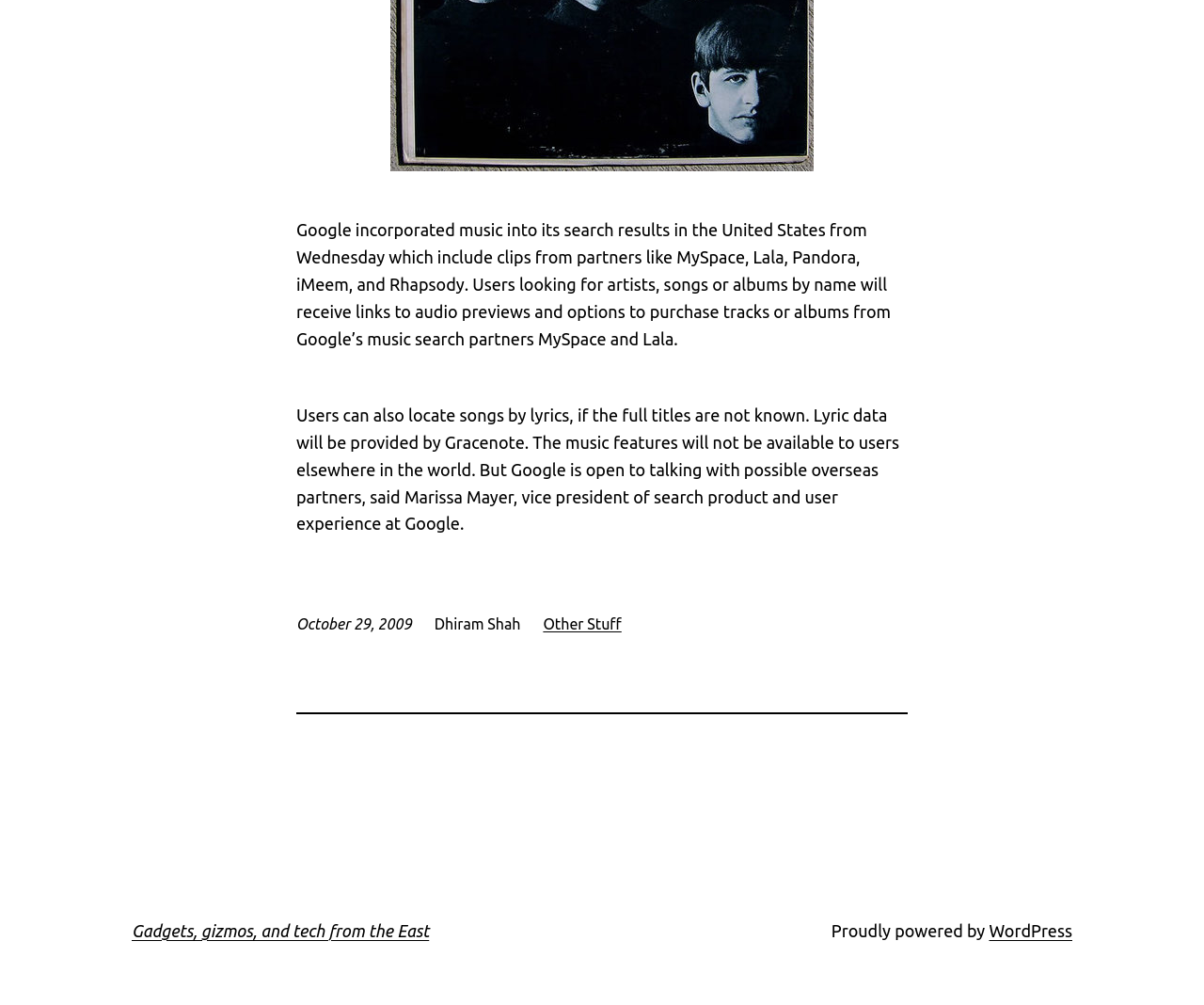Provide the bounding box coordinates for the specified HTML element described in this description: "WordPress". The coordinates should be four float numbers ranging from 0 to 1, in the format [left, top, right, bottom].

[0.821, 0.916, 0.891, 0.935]